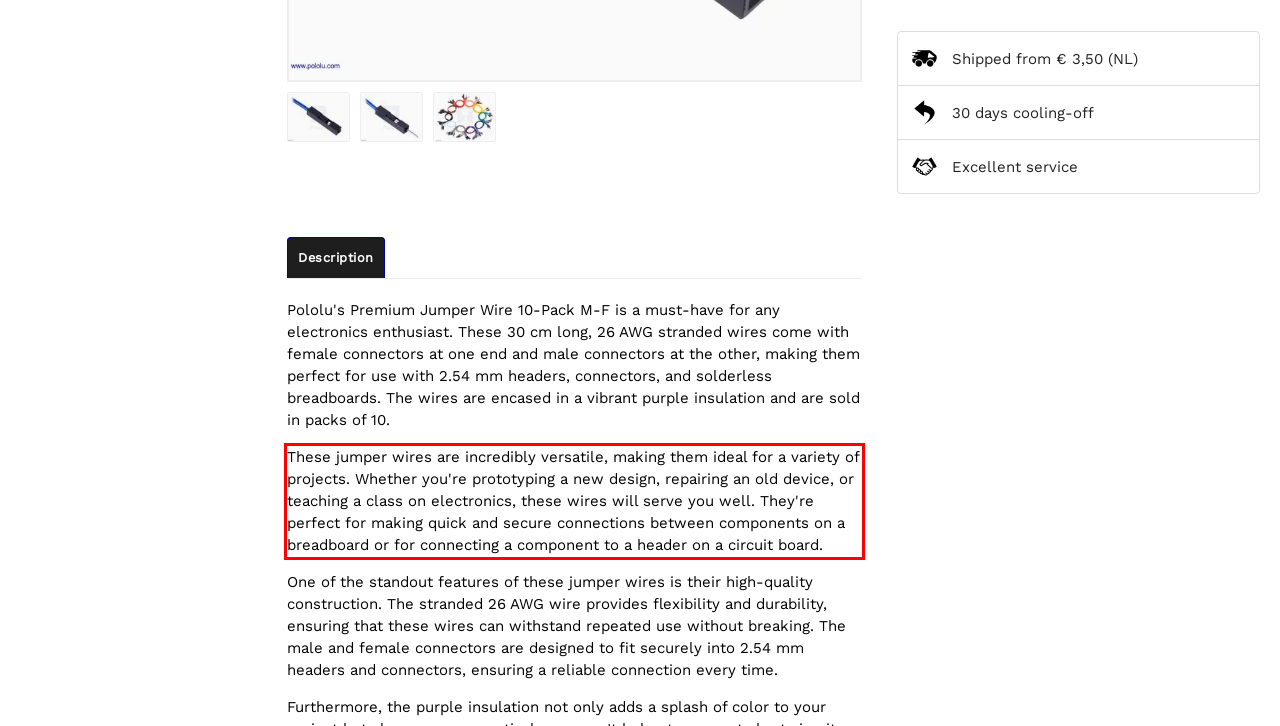With the given screenshot of a webpage, locate the red rectangle bounding box and extract the text content using OCR.

These jumper wires are incredibly versatile, making them ideal for a variety of projects. Whether you're prototyping a new design, repairing an old device, or teaching a class on electronics, these wires will serve you well. They're perfect for making quick and secure connections between components on a breadboard or for connecting a component to a header on a circuit board.